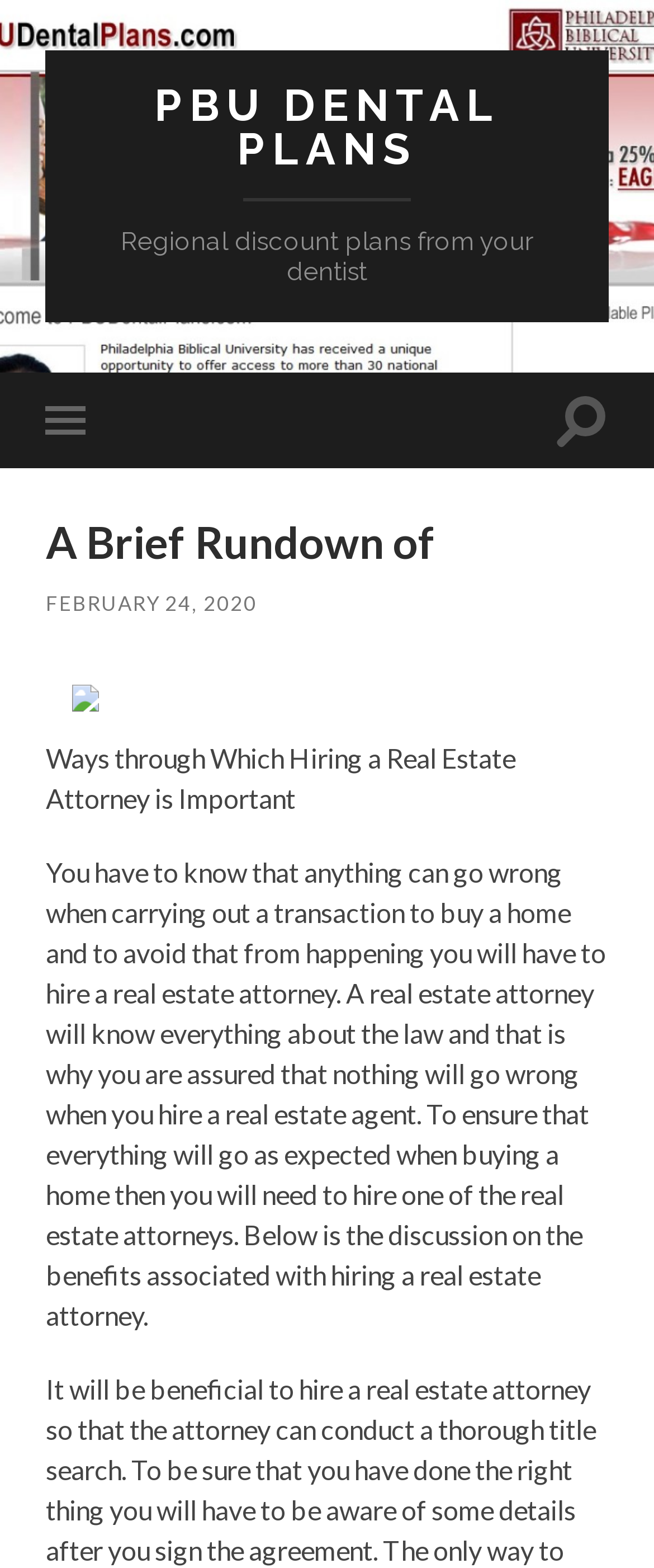Examine the image carefully and respond to the question with a detailed answer: 
What is the topic of the main content on the webpage?

The static text 'Ways through Which Hiring a Real Estate Attorney is Important' and the subsequent paragraph suggest that the main content on the webpage is discussing the importance of hiring a real estate attorney.